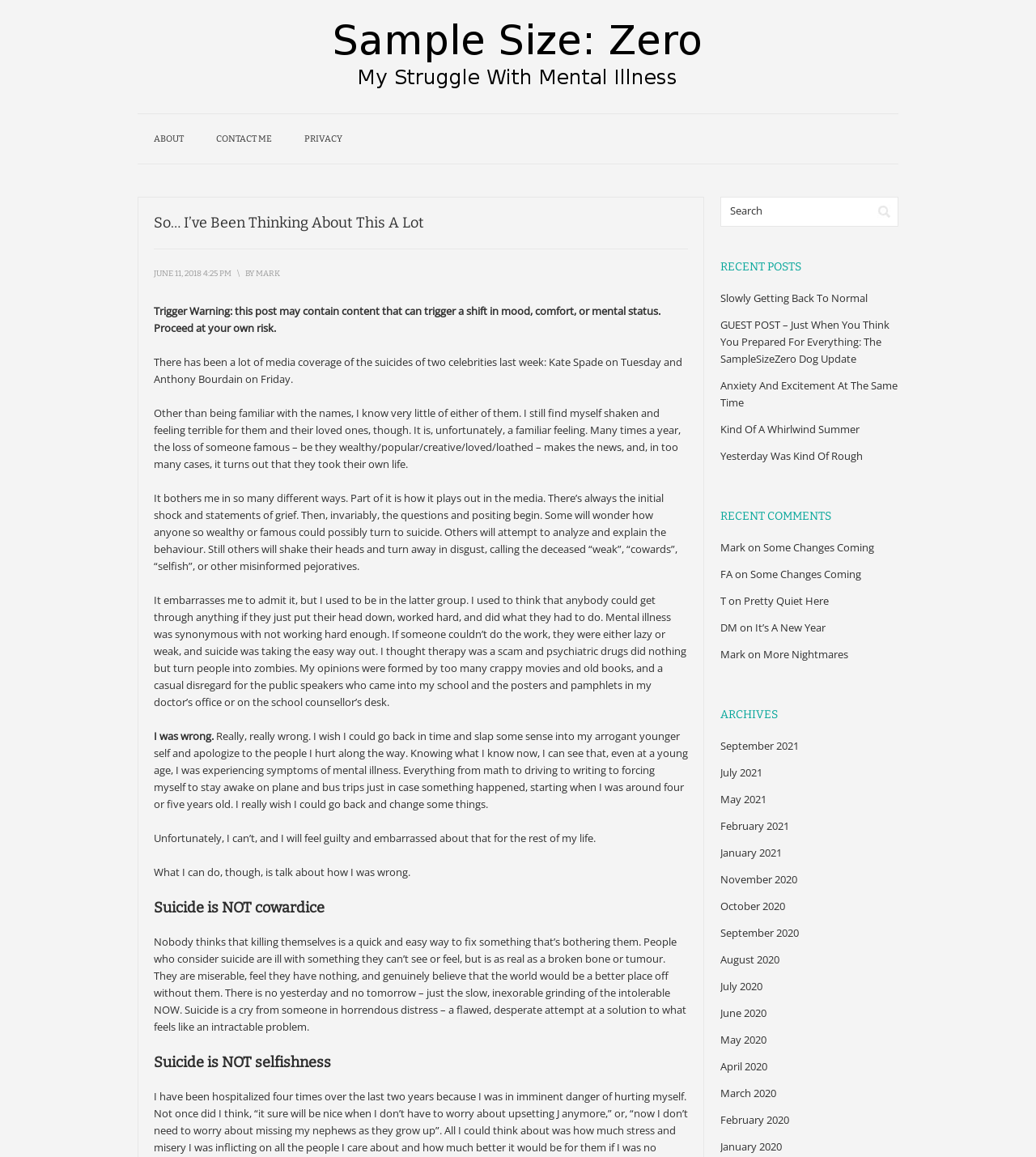Find the bounding box coordinates for the UI element whose description is: "Pretty Quiet Here". The coordinates should be four float numbers between 0 and 1, in the format [left, top, right, bottom].

[0.718, 0.513, 0.8, 0.526]